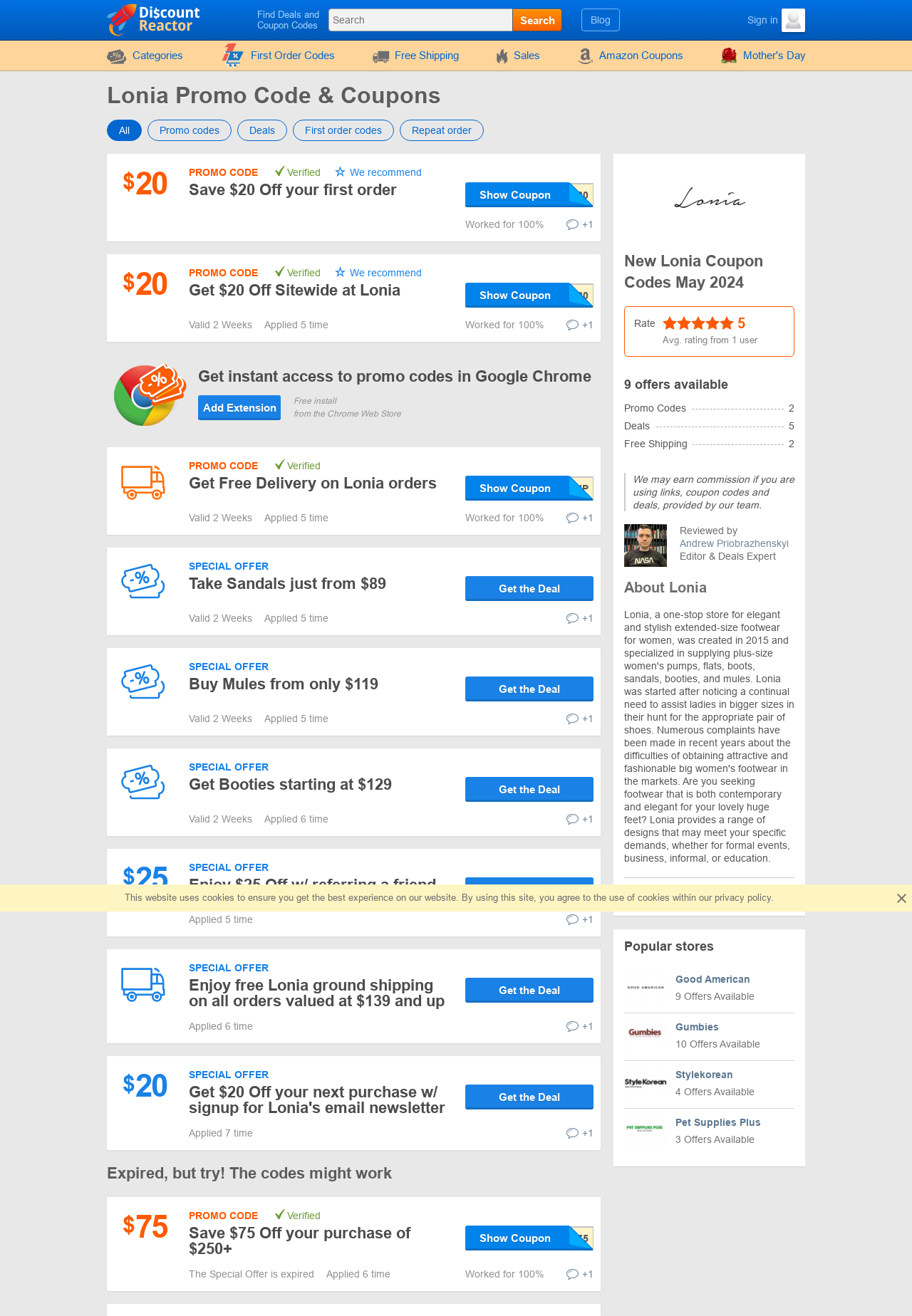How many promo codes are available?
Refer to the image and give a detailed response to the question.

Based on the webpage, I can see multiple promo codes listed, and the meta description also mentions 9 valid coupon codes and discounts. Therefore, I can conclude that there are 9 promo codes available.